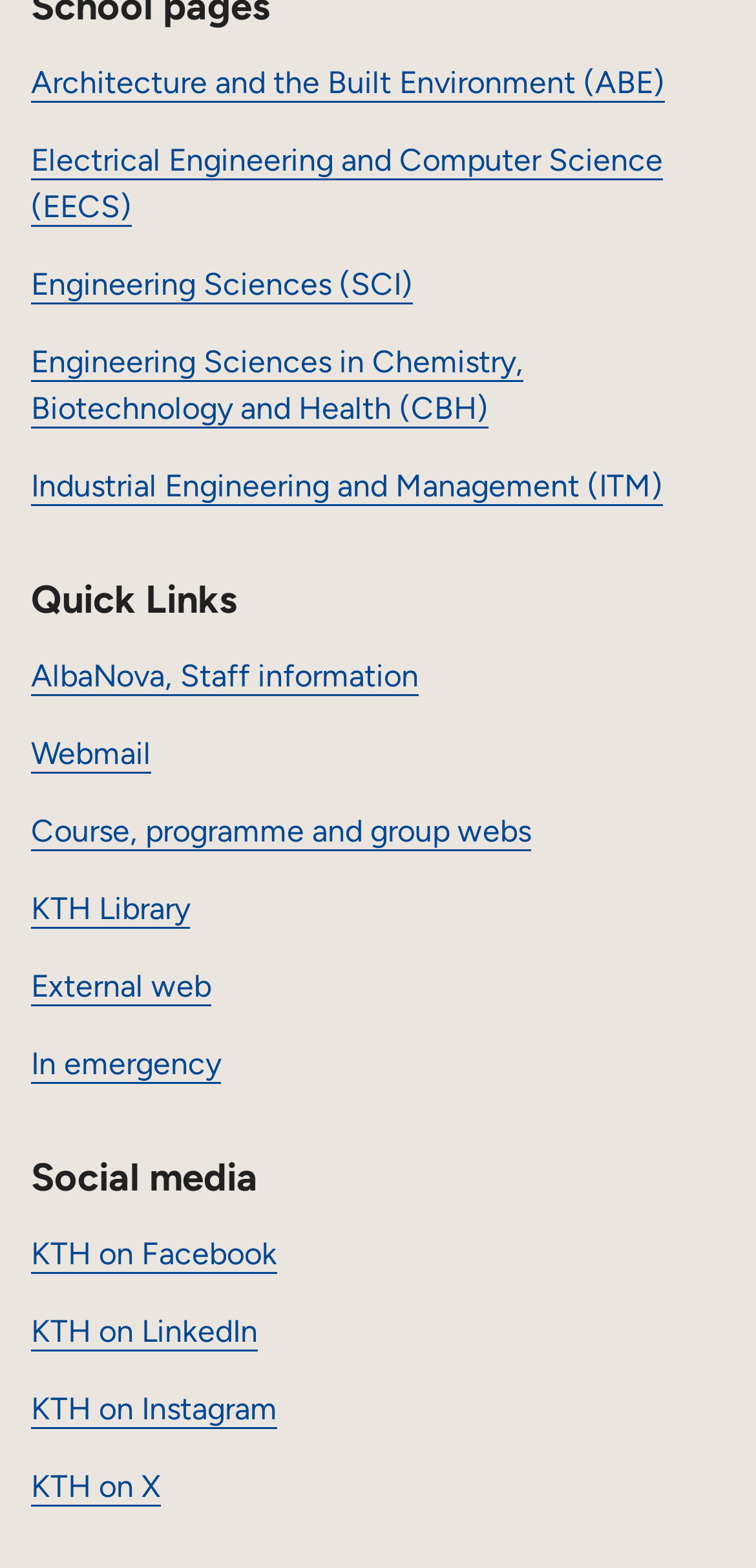Please find the bounding box coordinates (top-left x, top-left y, bottom-right x, bottom-right y) in the screenshot for the UI element described as follows: KTH on X

[0.041, 0.936, 0.213, 0.96]